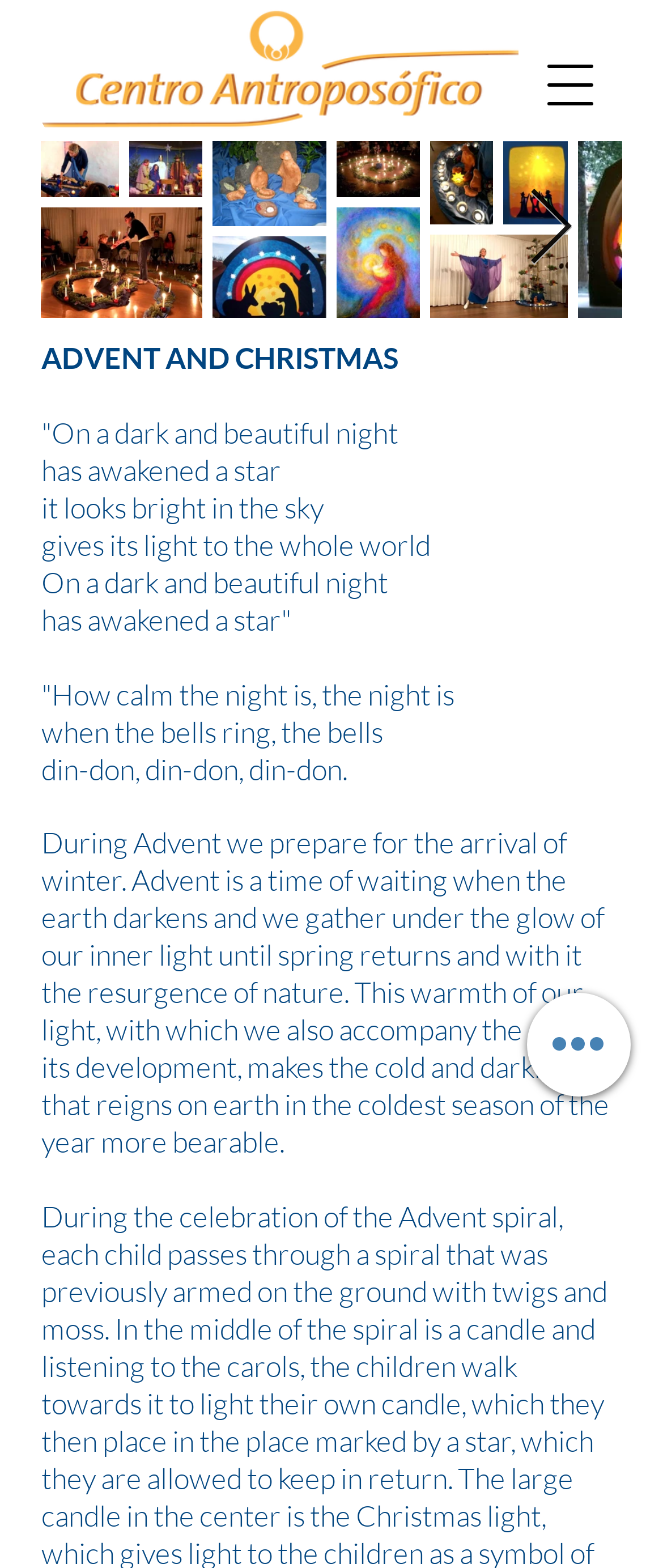Given the element description "aria-label="Next Item"" in the screenshot, predict the bounding box coordinates of that UI element.

[0.651, 0.099, 0.71, 0.141]